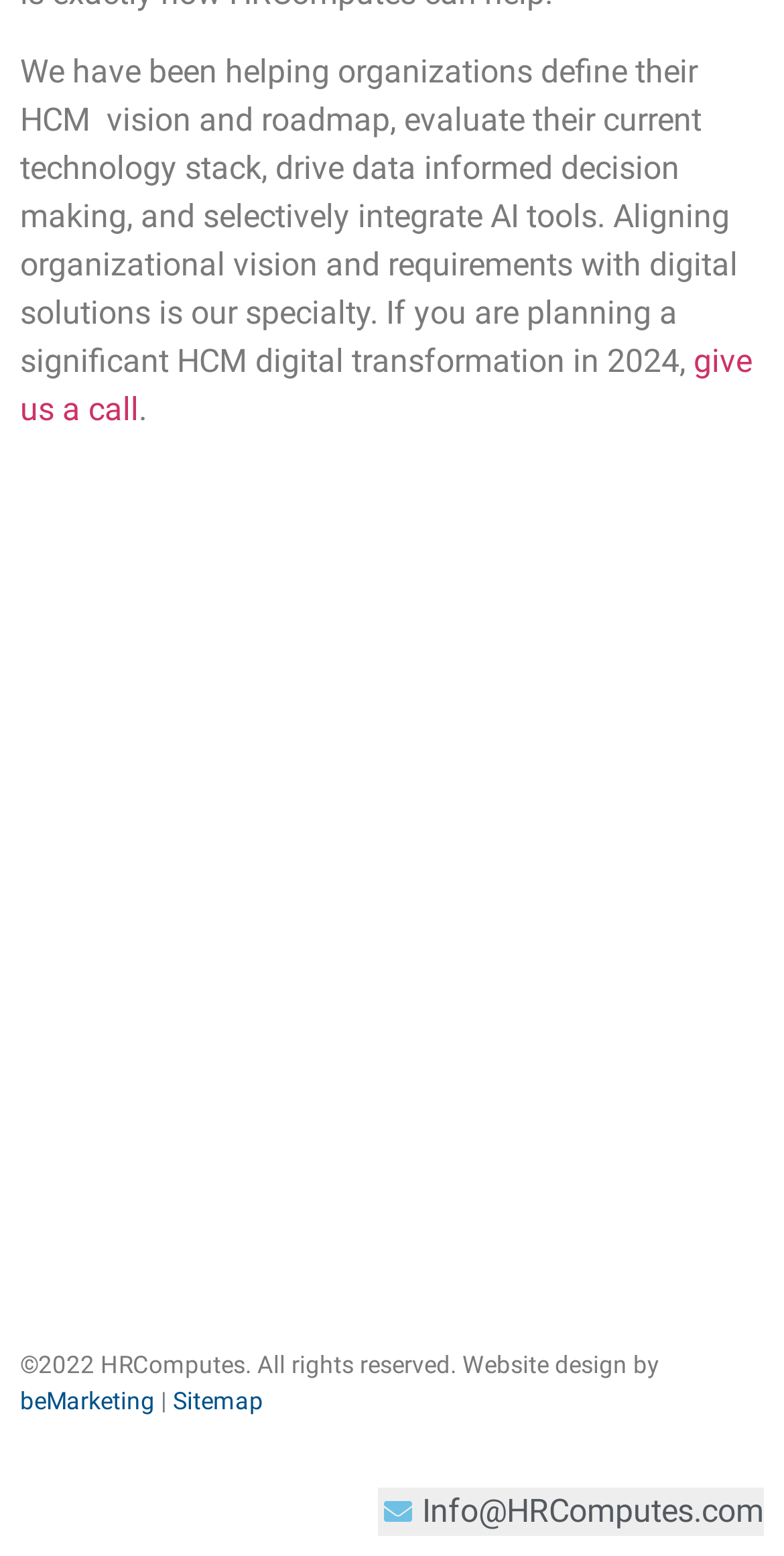Provide a brief response to the question below using one word or phrase:
Who designed the website?

beMarketing